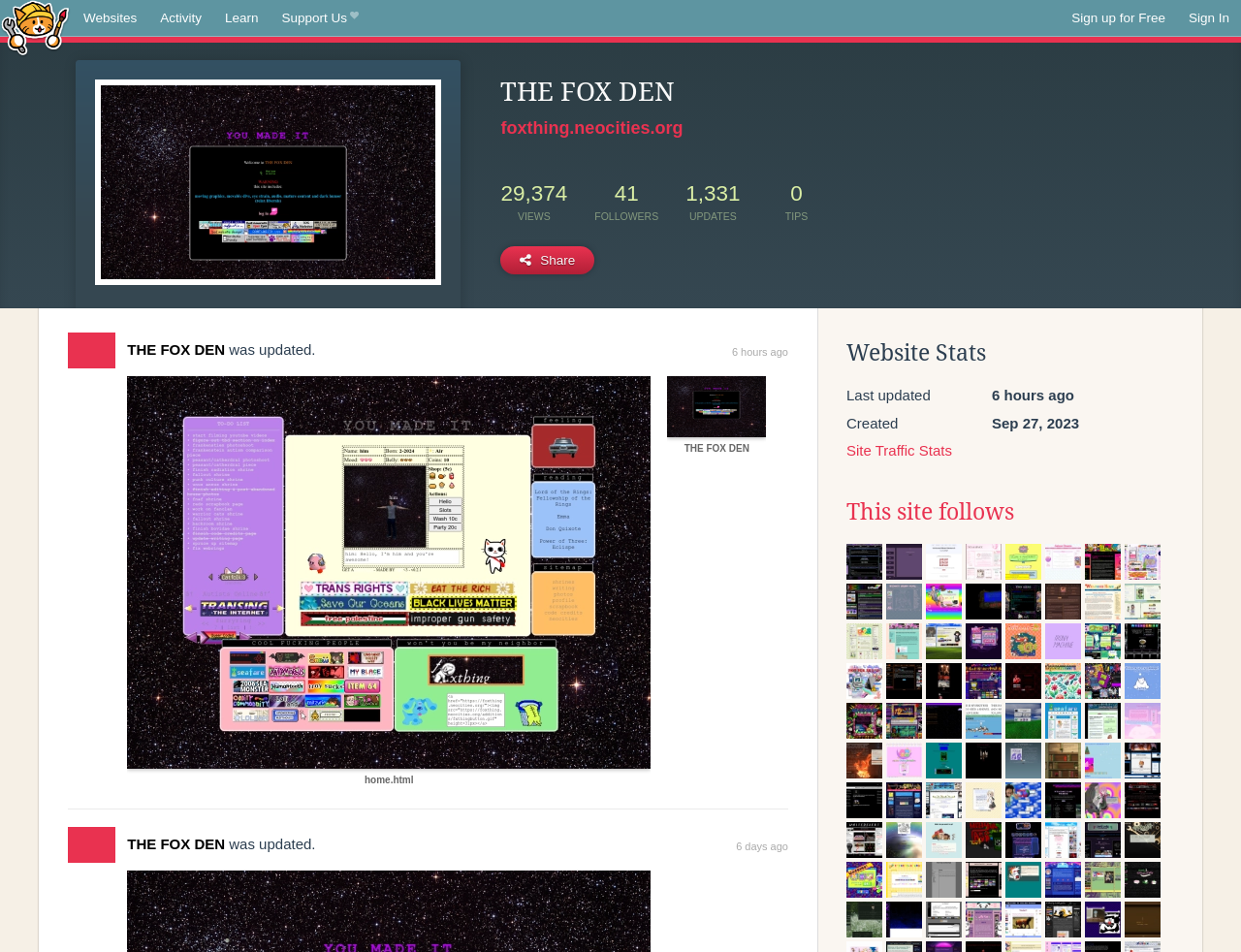Please identify the bounding box coordinates of the clickable area that will allow you to execute the instruction: "Visit the Websites page".

[0.058, 0.0, 0.12, 0.038]